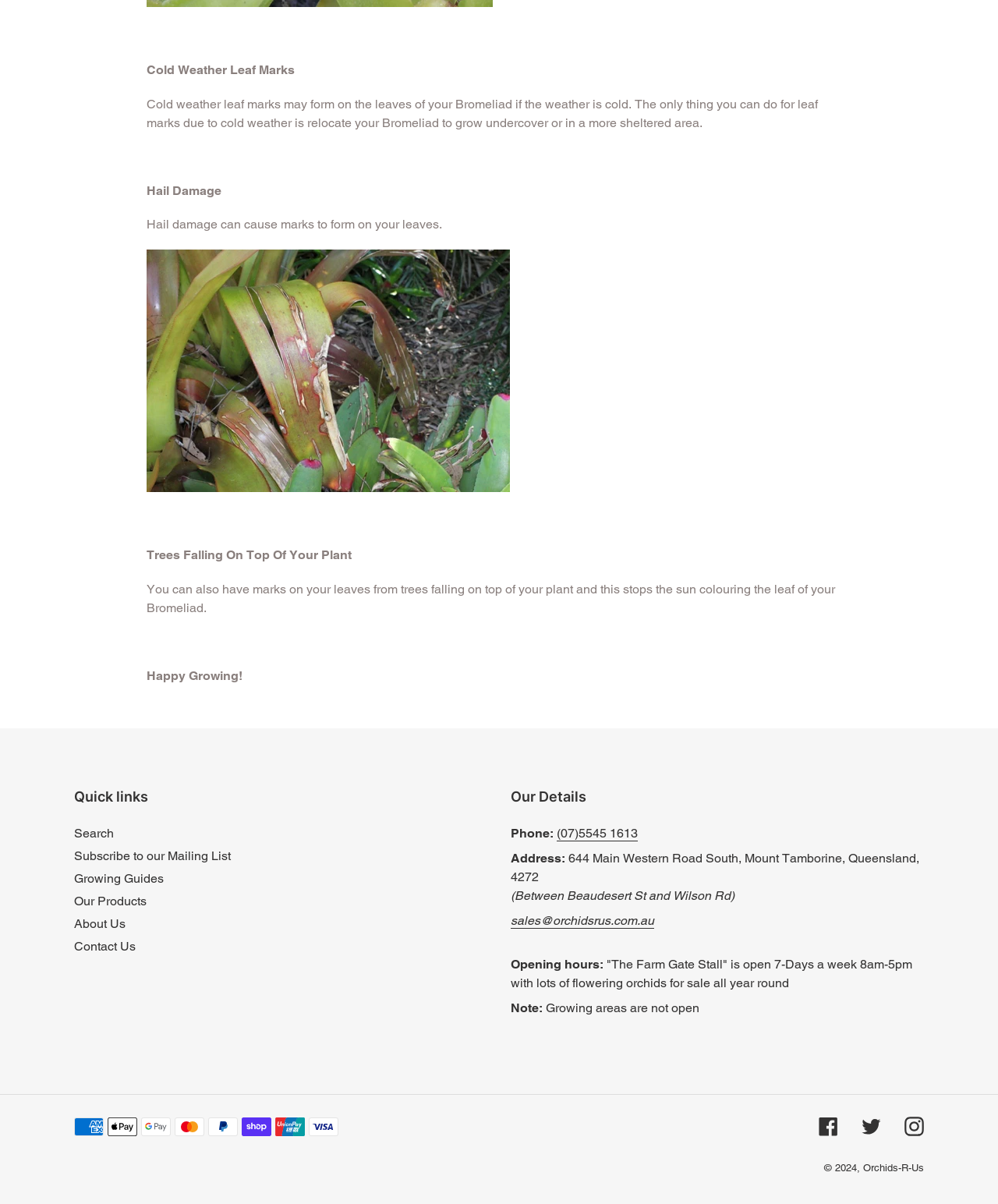Please provide a comprehensive answer to the question based on the screenshot: What are the social media platforms linked to Orchids-R-Us?

The webpage has links to Orchids-R-Us' social media profiles on Facebook, Twitter, and Instagram, indicating that the company is present on these platforms.